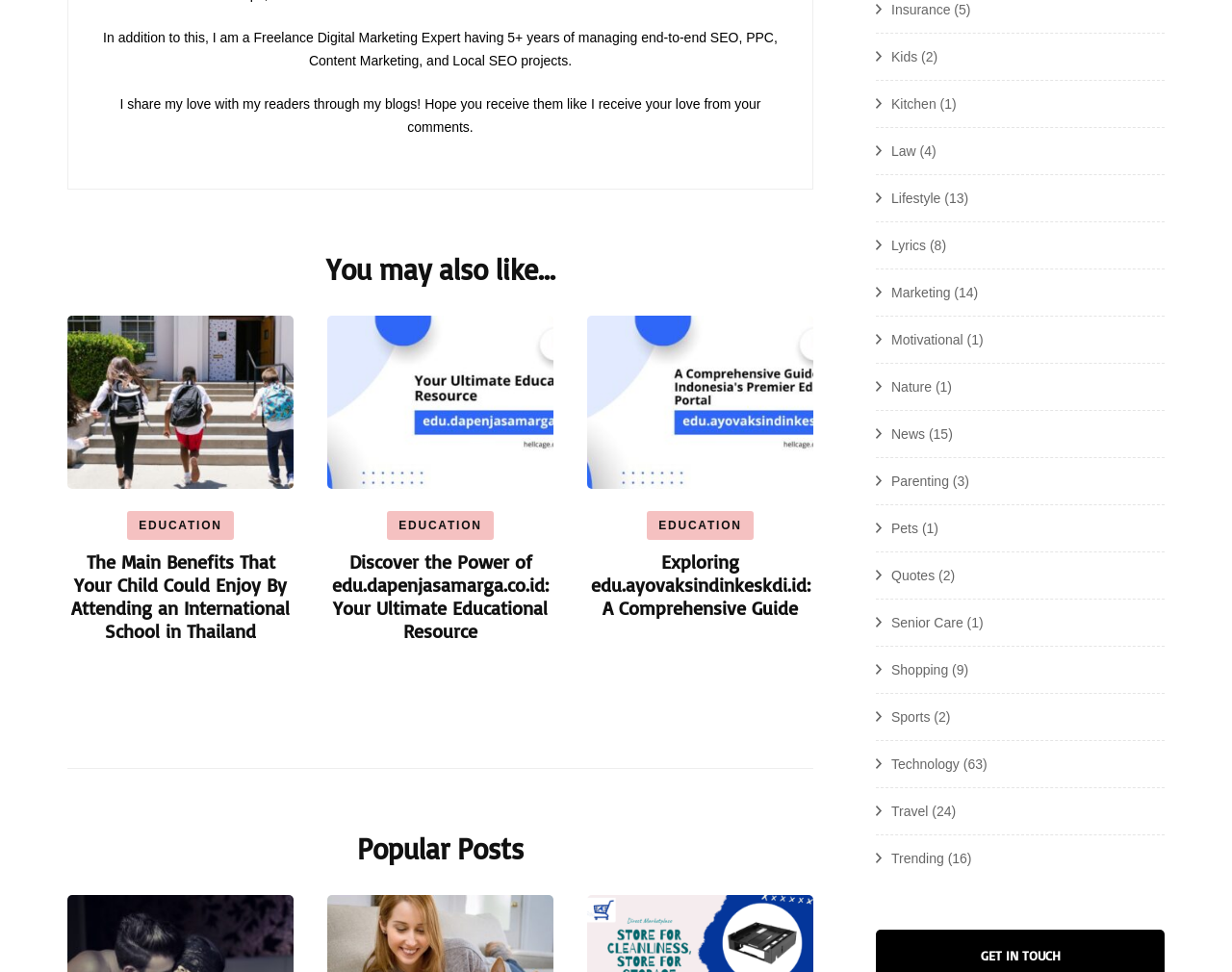Provide a brief response using a word or short phrase to this question:
How many links are listed under 'Popular Posts'?

18